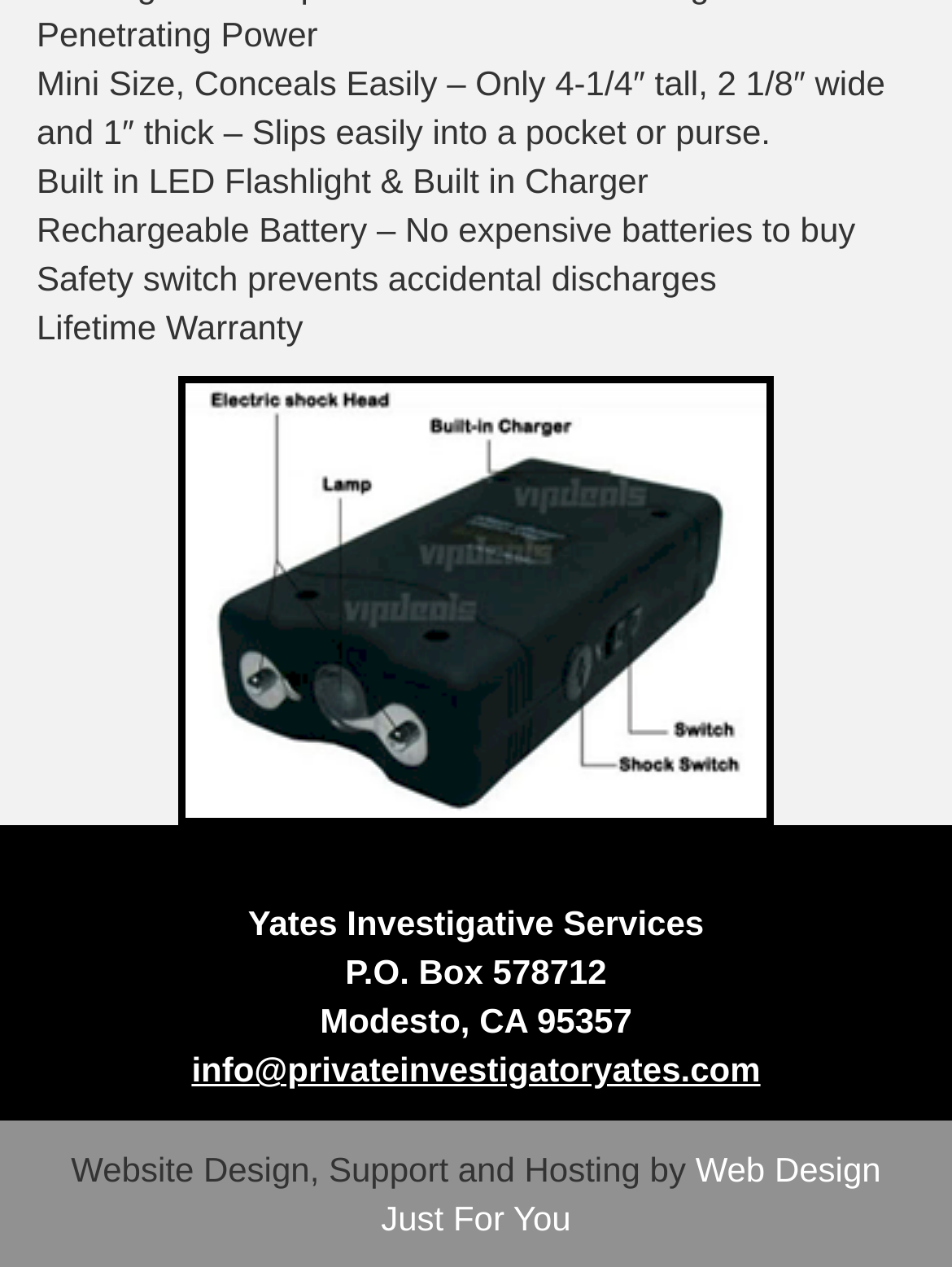Given the webpage screenshot, identify the bounding box of the UI element that matches this description: "info@privateinvestigatoryates.com".

[0.201, 0.829, 0.799, 0.86]